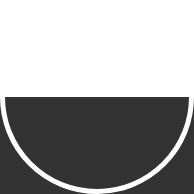Describe the scene in the image with detailed observations.

The image features a tortilla warmer filled with freshly cooked homemade roti, skillfully stacked and folded partway over one another. This traditional Indian flatbread, made from whole wheat flour, is often enjoyed with a variety of dishes, particularly during Indian feasts that include rice. The roti appears soft and inviting, highlighting the appeal of homemade cooking. To keep these delicious breads warm and ready to serve, the use of a tortilla warmer or wrapping them in a lint-free towel is recommended. This culinary approach not only preserves warmth but also enhances the overall dining experience.